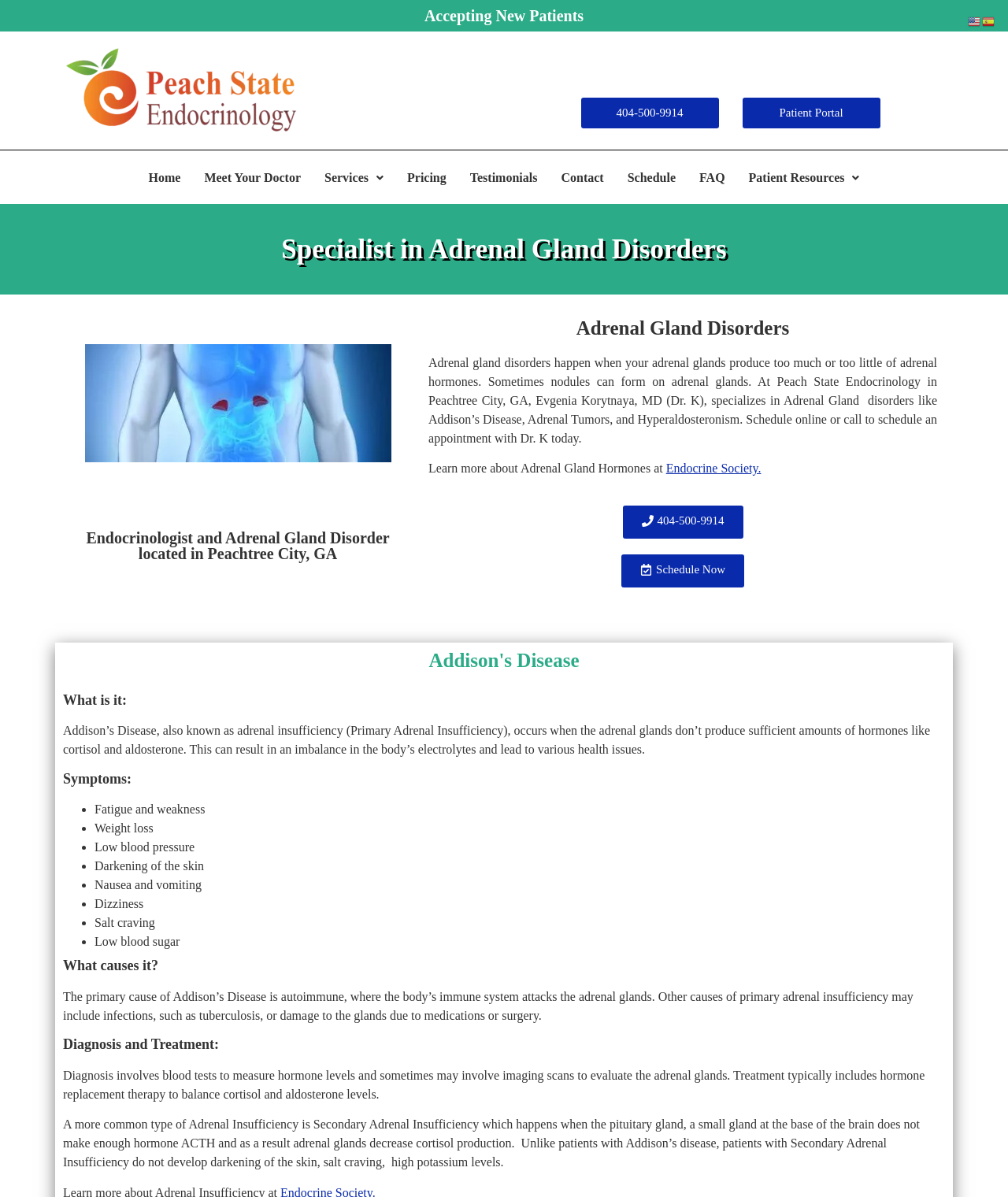Please determine the headline of the webpage and provide its content.

Specialist in Adrenal Gland Disorders